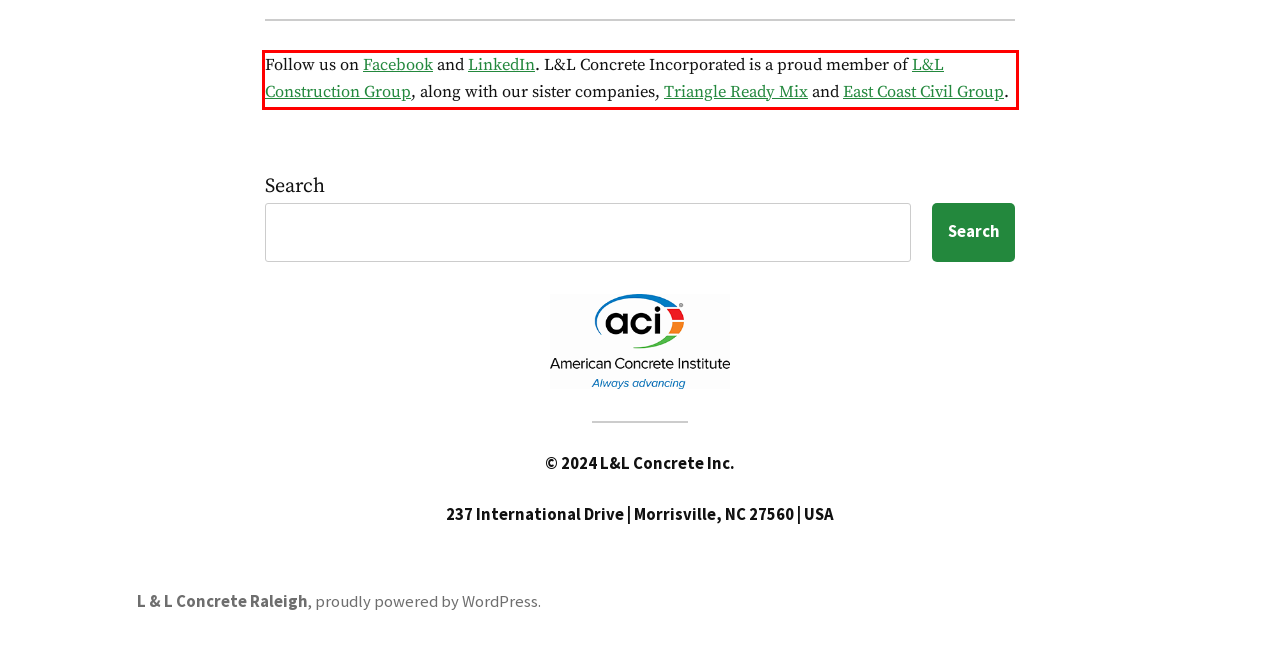Please analyze the screenshot of a webpage and extract the text content within the red bounding box using OCR.

Follow us on Facebook and LinkedIn. L&L Concrete Incorporated is a proud member of L&L Construction Group, along with our sister companies, Triangle Ready Mix and East Coast Civil Group.